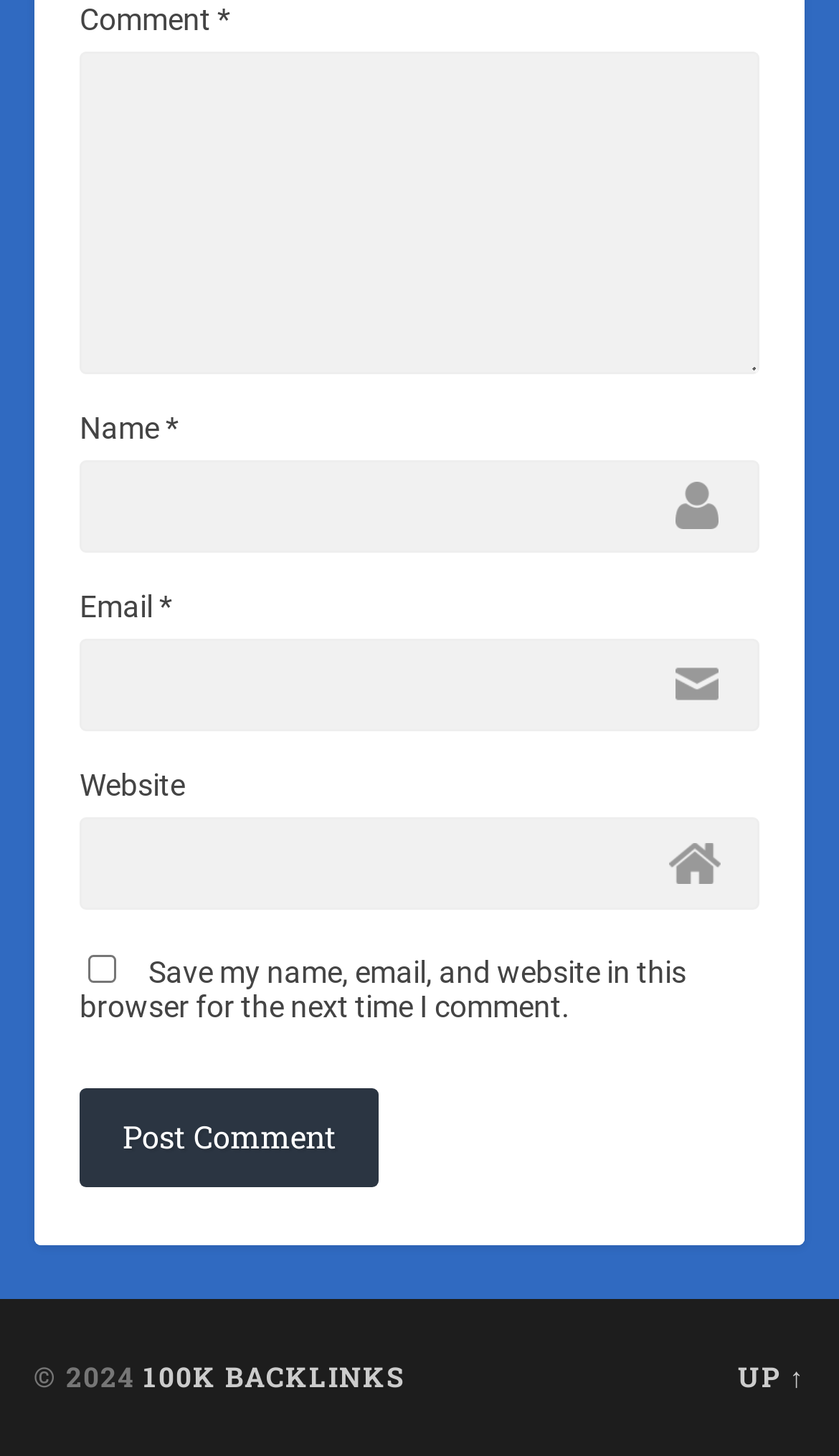Determine the bounding box coordinates of the clickable element necessary to fulfill the instruction: "Input your email". Provide the coordinates as four float numbers within the 0 to 1 range, i.e., [left, top, right, bottom].

[0.095, 0.438, 0.905, 0.502]